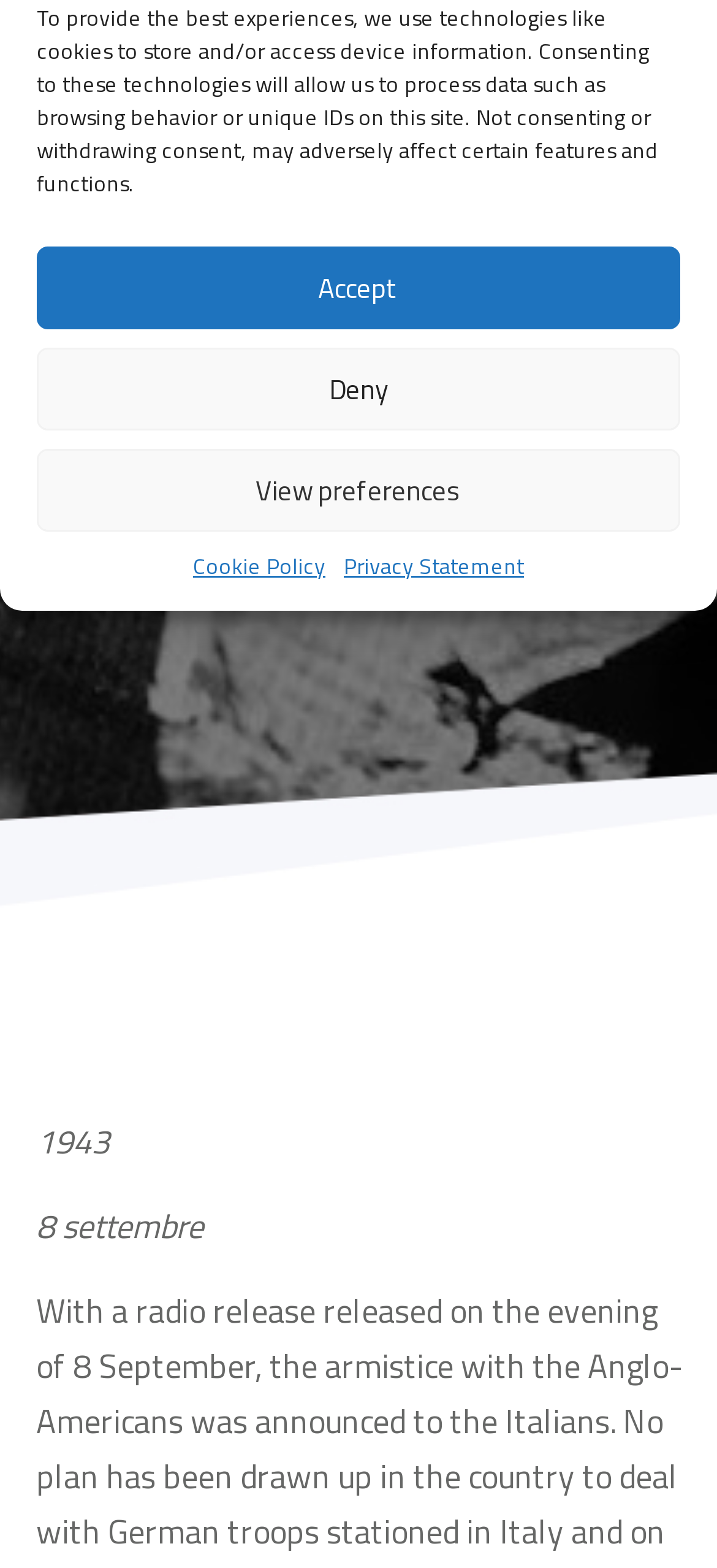Determine the bounding box for the HTML element described here: "90s". The coordinates should be given as [left, top, right, bottom] with each number being a float between 0 and 1.

[0.099, 0.205, 0.197, 0.247]